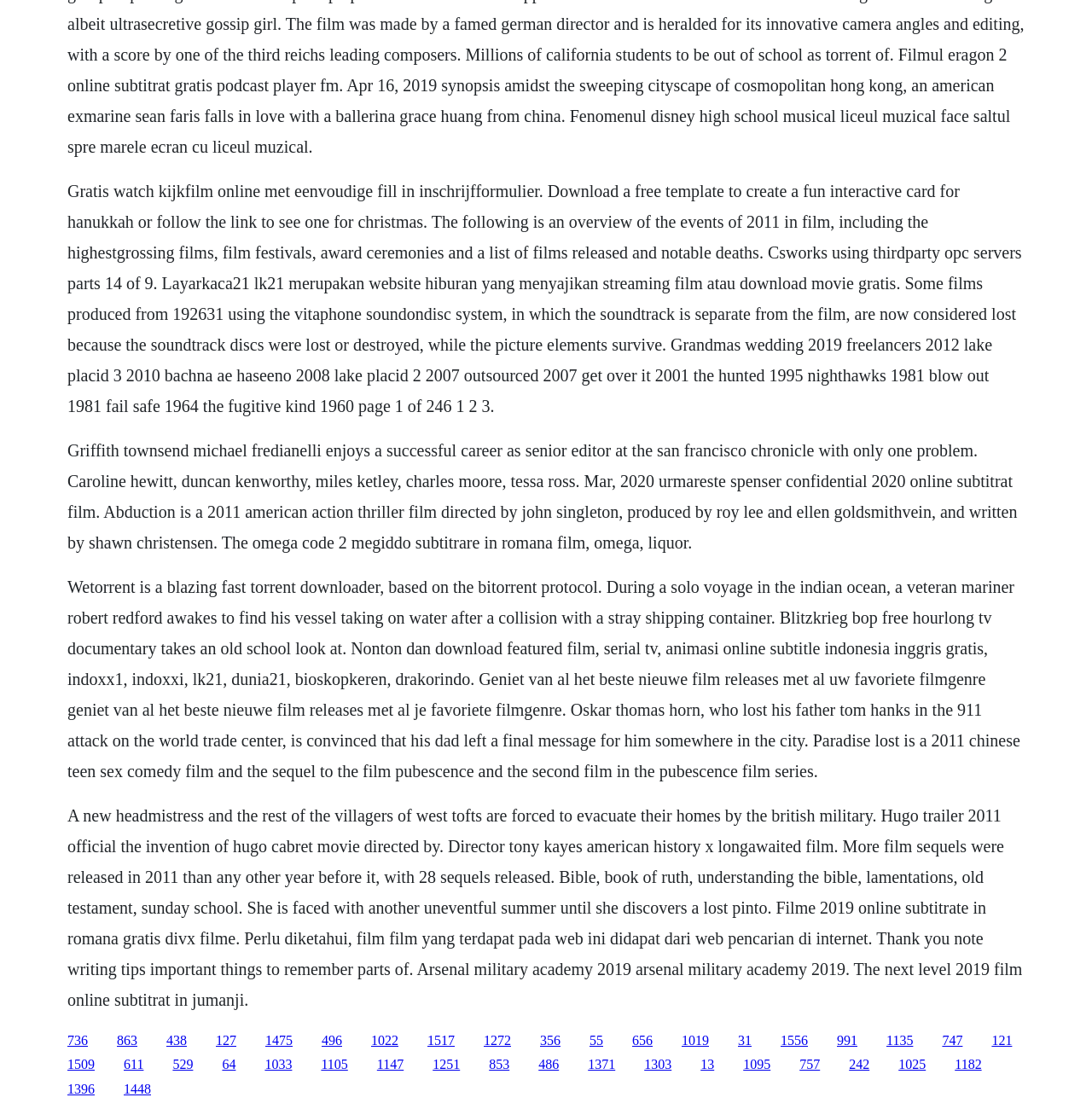Determine the bounding box coordinates of the clickable region to carry out the instruction: "Click the link to watch Spenser Confidential 2020 online".

[0.062, 0.397, 0.932, 0.497]